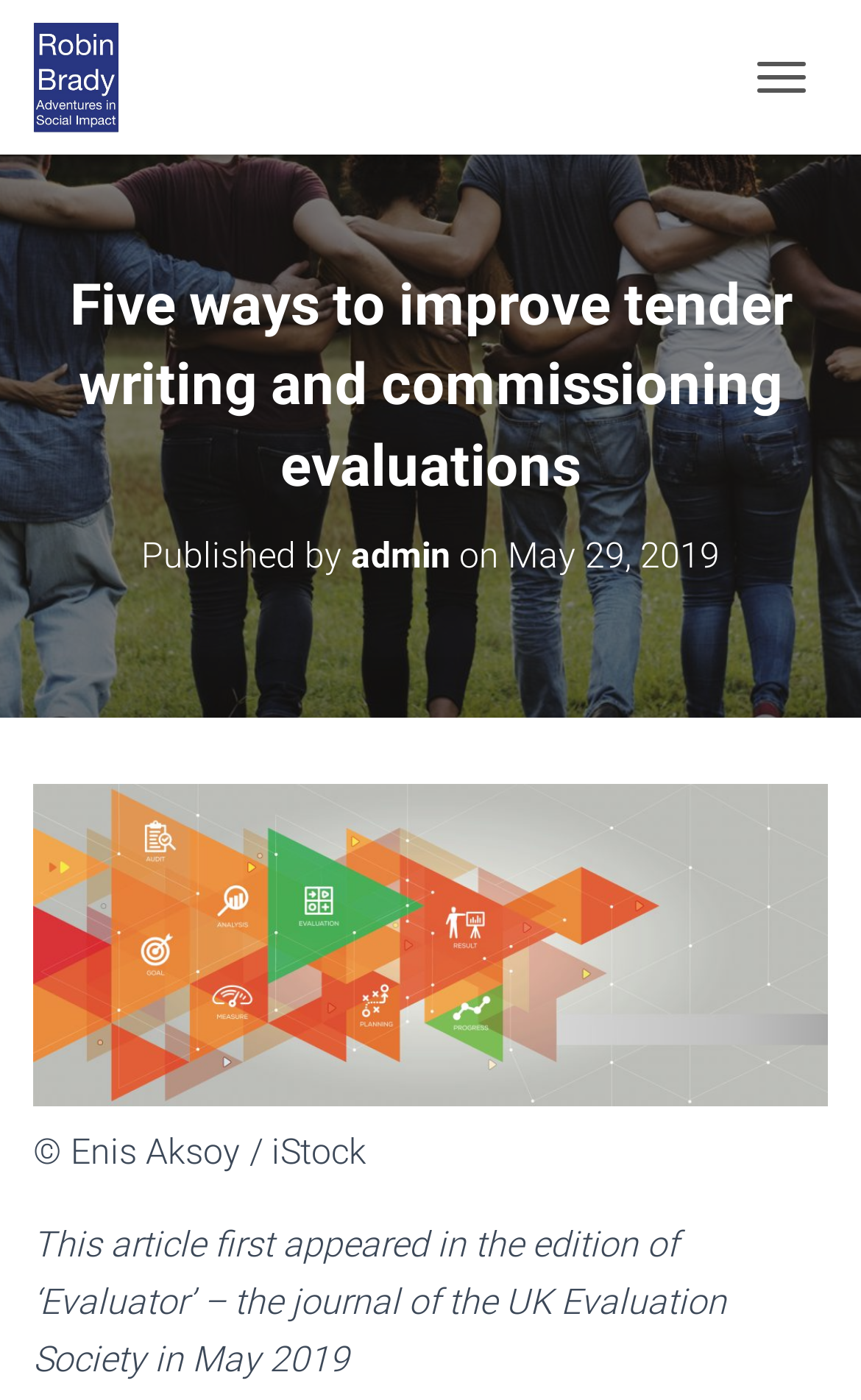Use one word or a short phrase to answer the question provided: 
Who is the author of the article?

admin